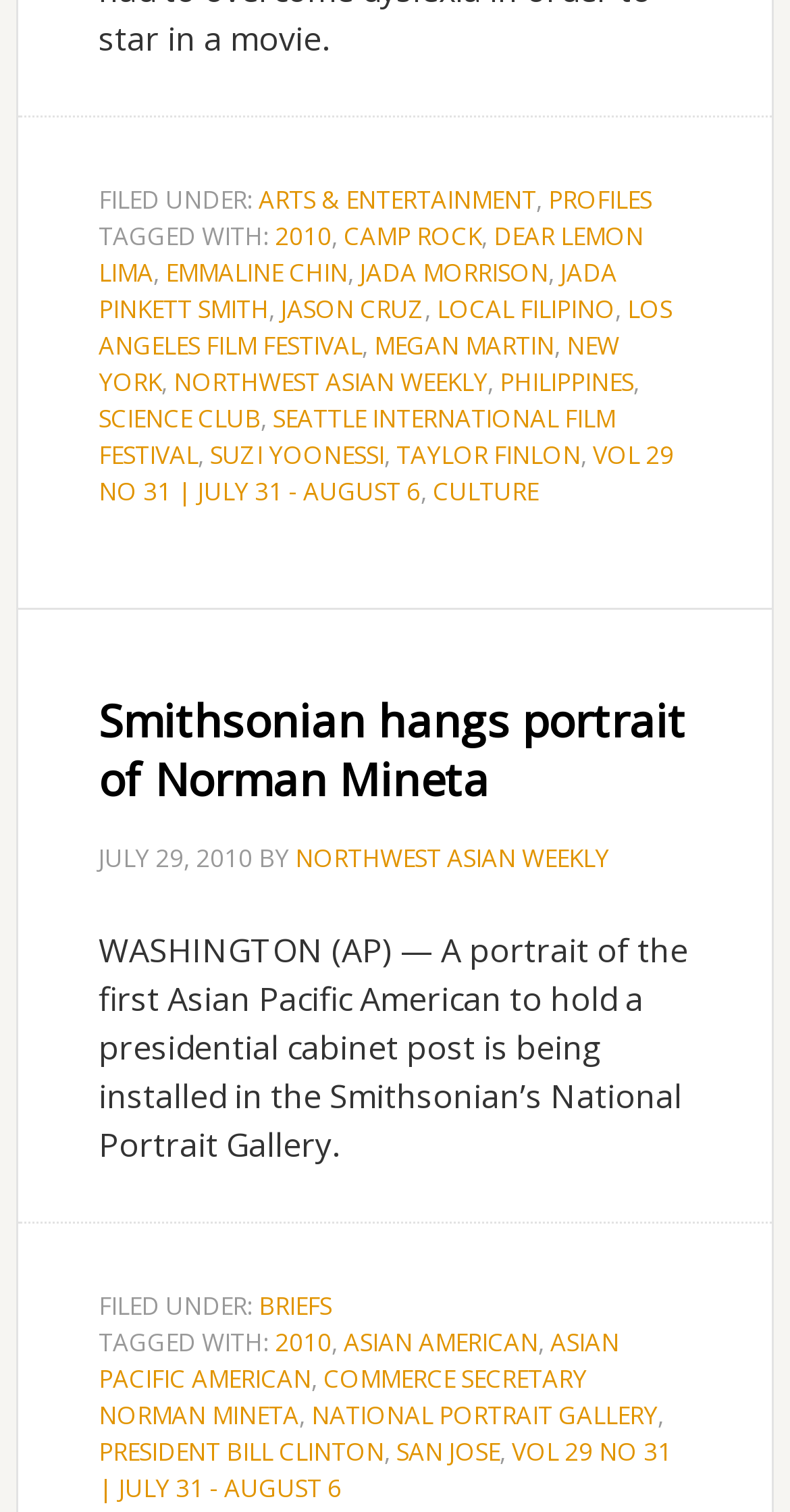Please locate the bounding box coordinates of the element that needs to be clicked to achieve the following instruction: "View the article tagged with 'COMMERCE SECRETARY NORMAN MINETA'". The coordinates should be four float numbers between 0 and 1, i.e., [left, top, right, bottom].

[0.125, 0.9, 0.743, 0.947]